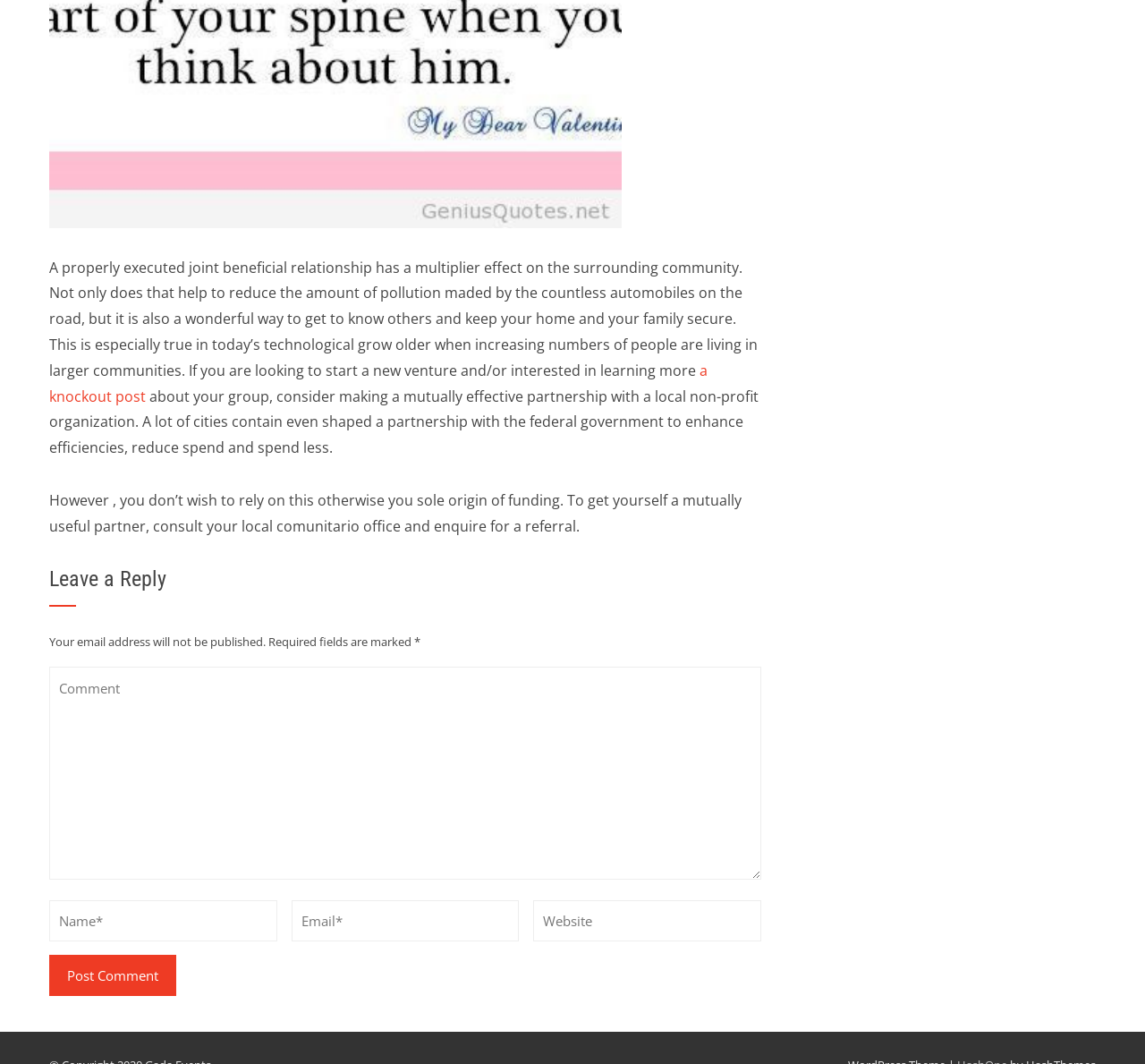Answer the question using only a single word or phrase: 
What is the purpose of the 'Post Comment' button?

Submit comment